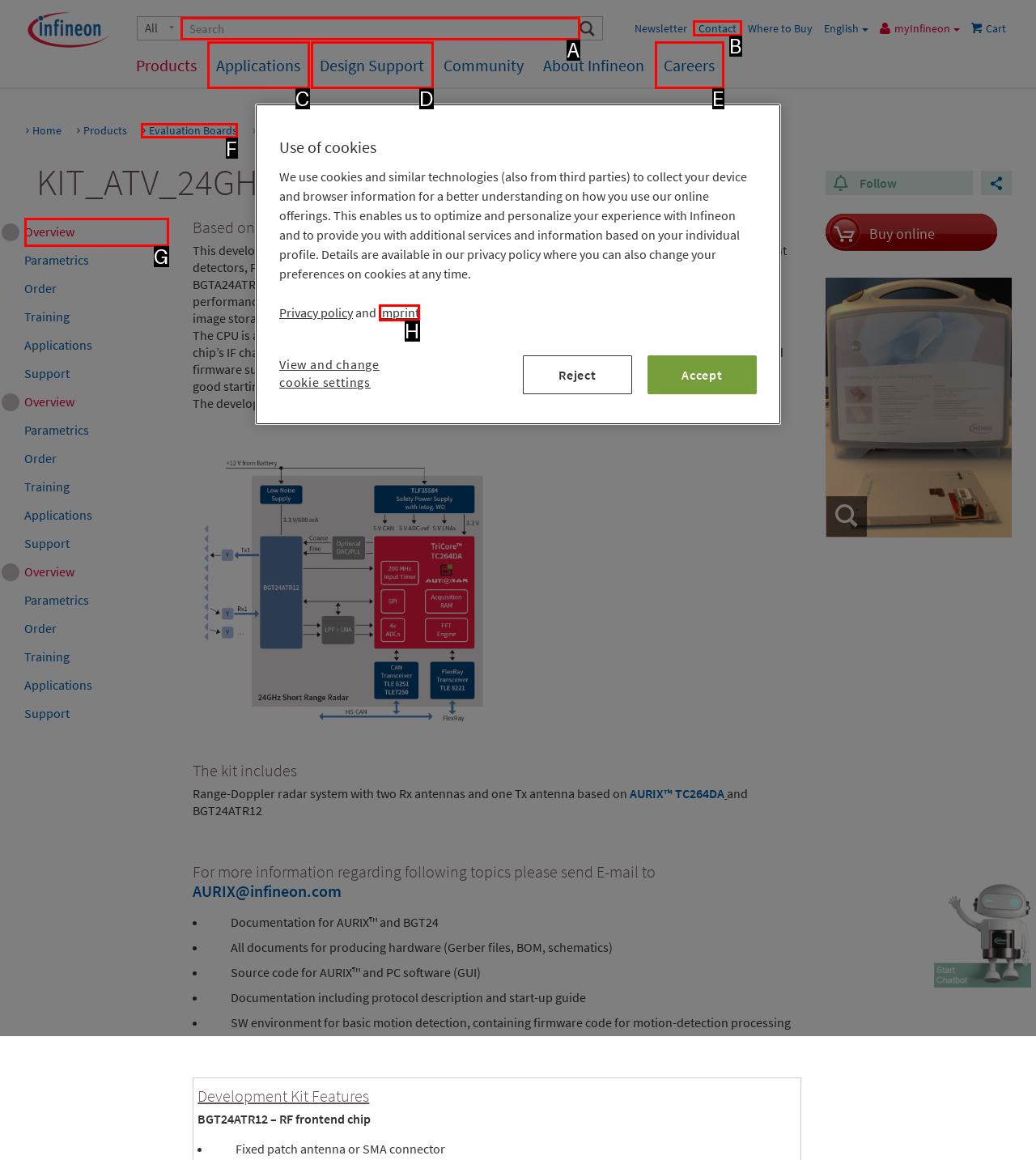From the given choices, which option should you click to complete this task: Click on the Contact link? Answer with the letter of the correct option.

B